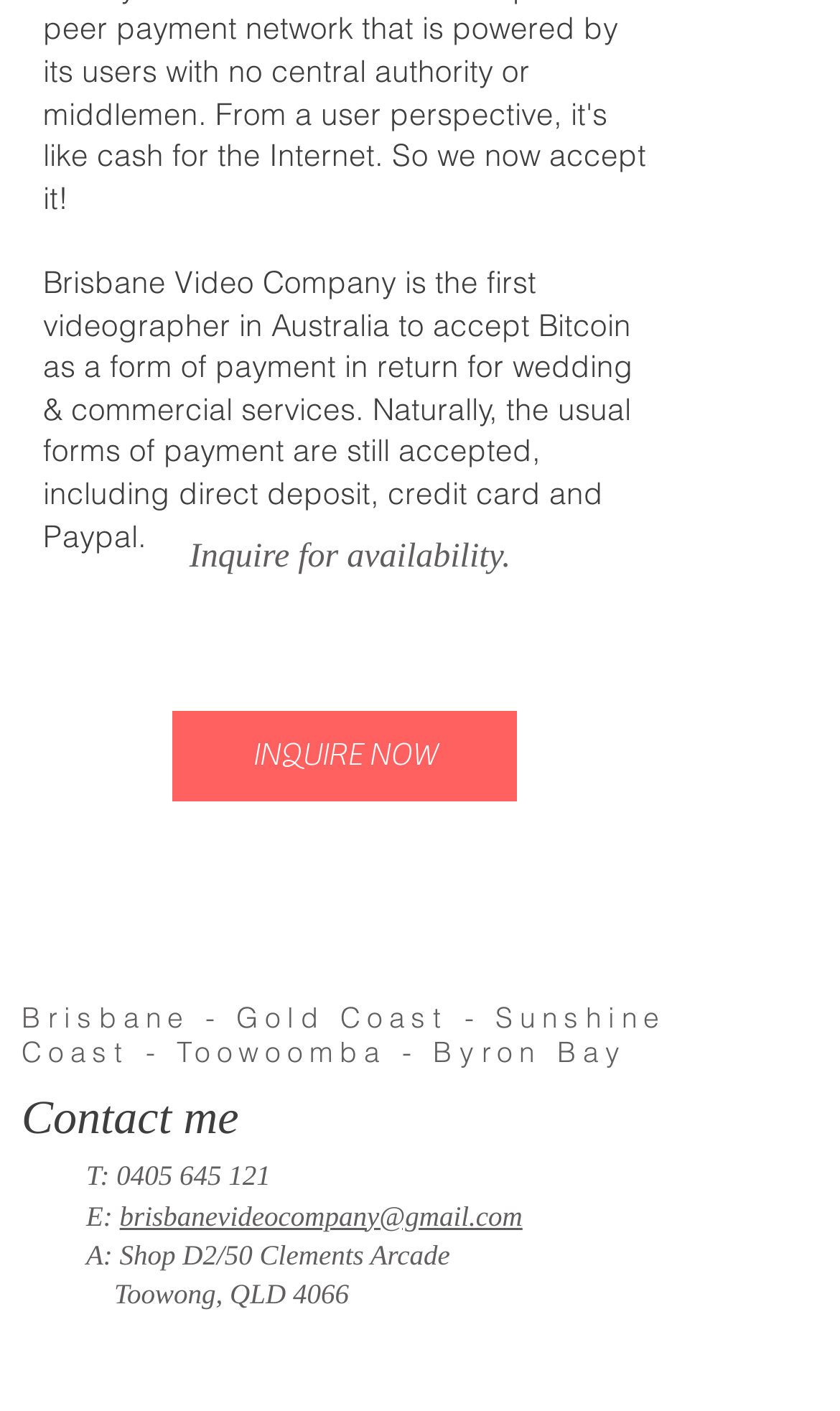What social media platforms is the company on? Using the information from the screenshot, answer with a single word or phrase.

Instagram and Youtube